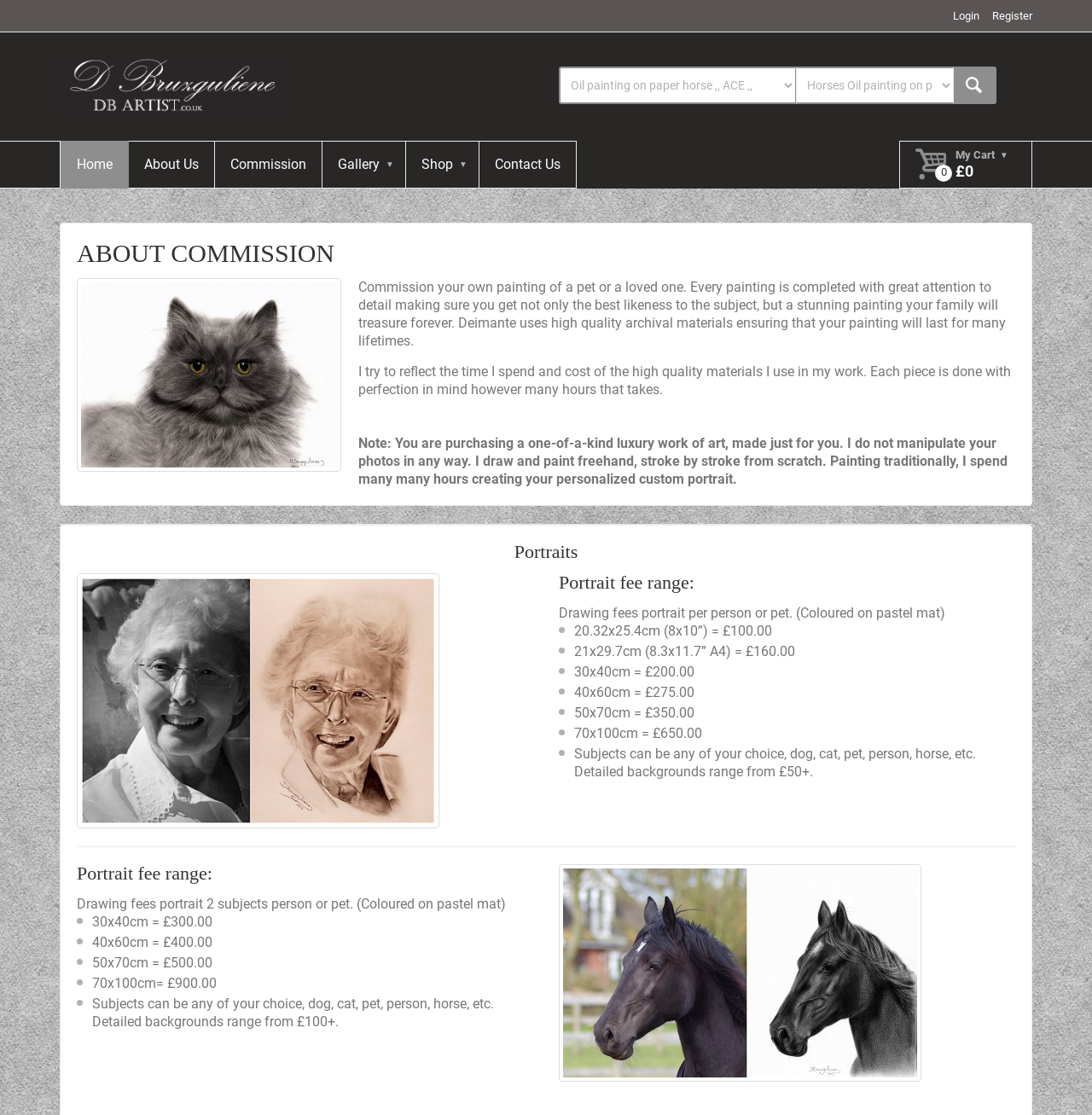Can you show the bounding box coordinates of the region to click on to complete the task described in the instruction: "Click the Login link"?

[0.873, 0.008, 0.899, 0.02]